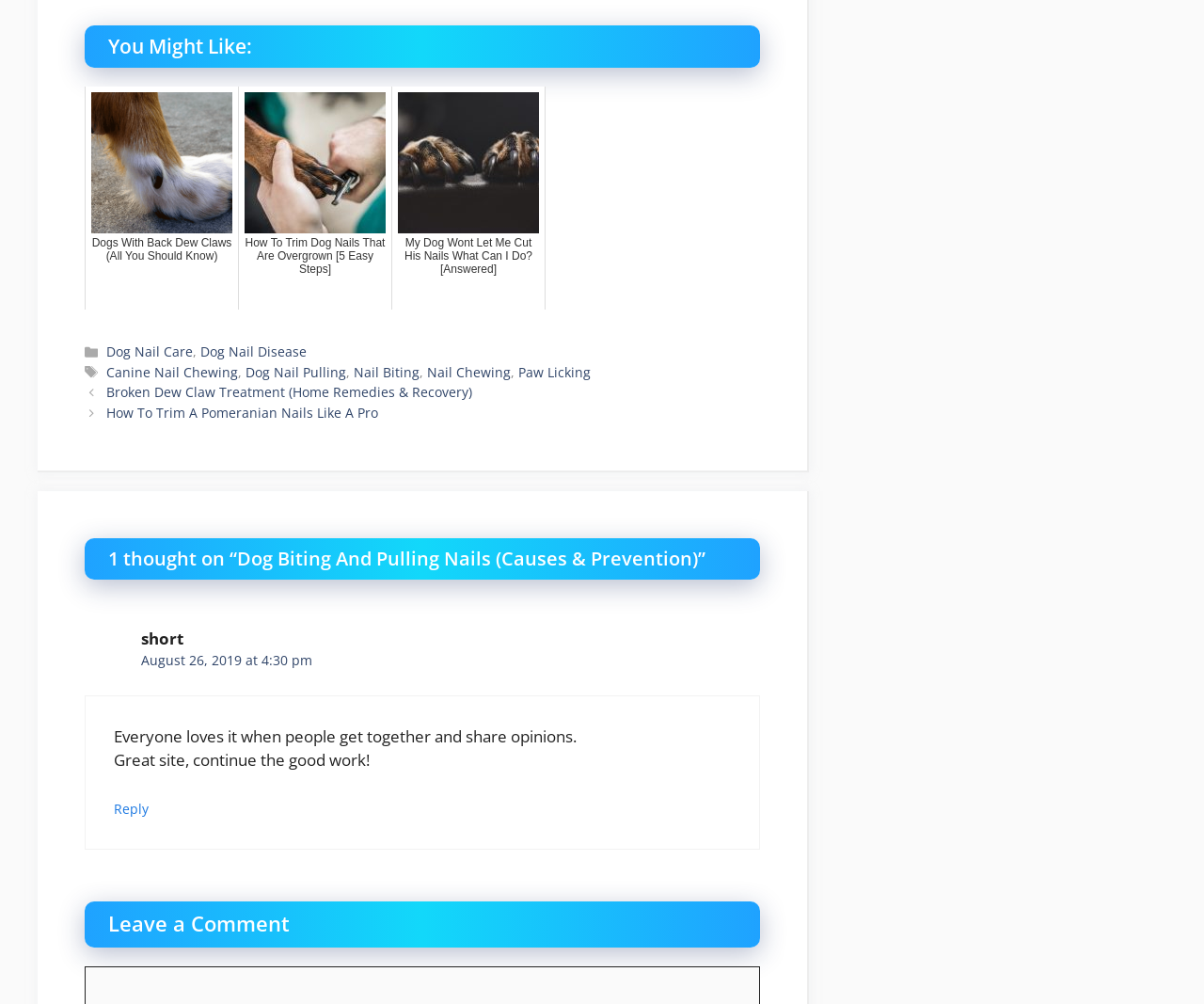Can you determine the bounding box coordinates of the area that needs to be clicked to fulfill the following instruction: "Reply to short"?

[0.095, 0.797, 0.123, 0.814]